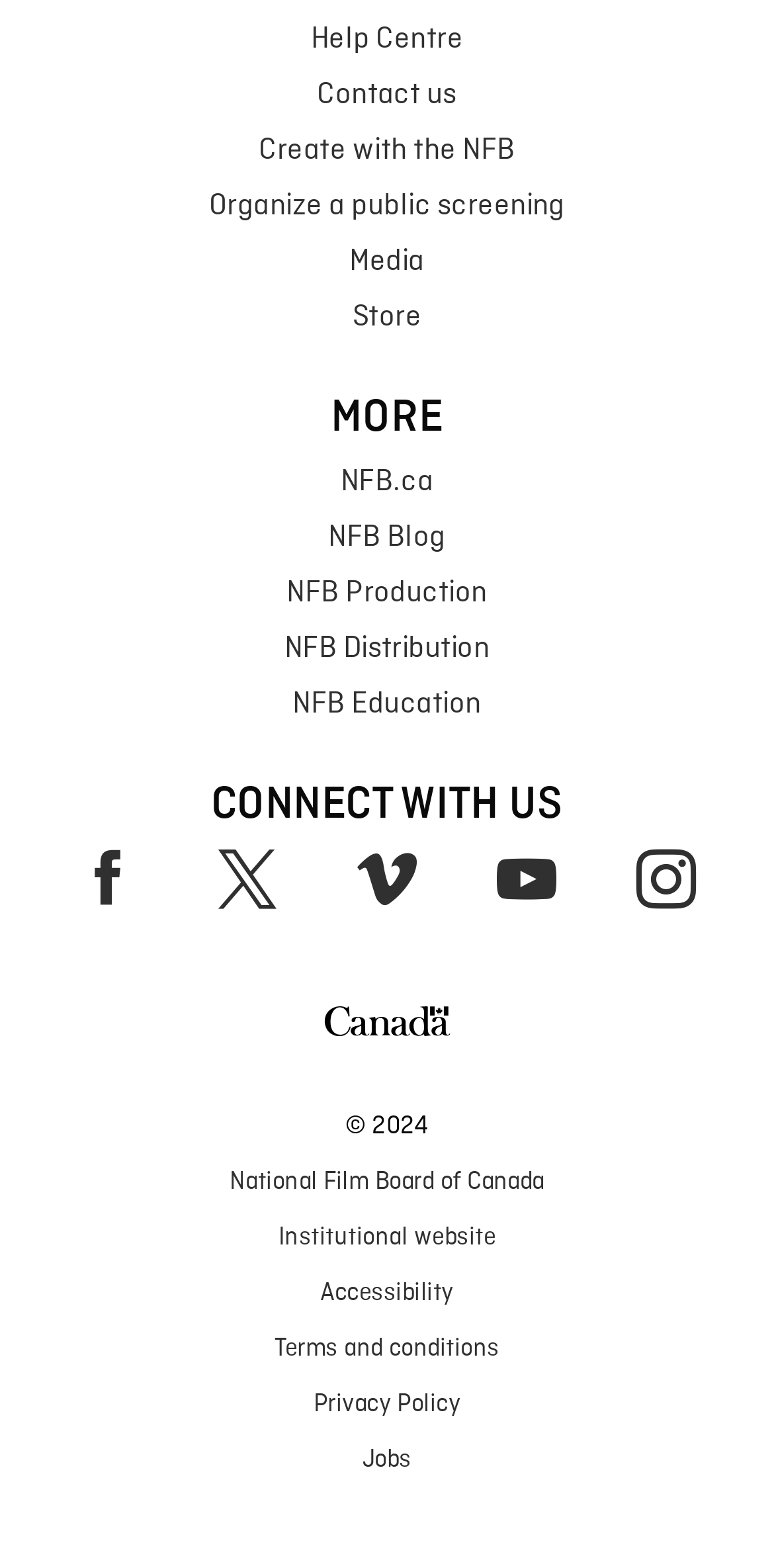What is the year of copyright?
Please use the image to provide an in-depth answer to the question.

I found the answer by looking at the StaticText element with the text '2024' at the bottom of the webpage, which is next to the copyright symbol.